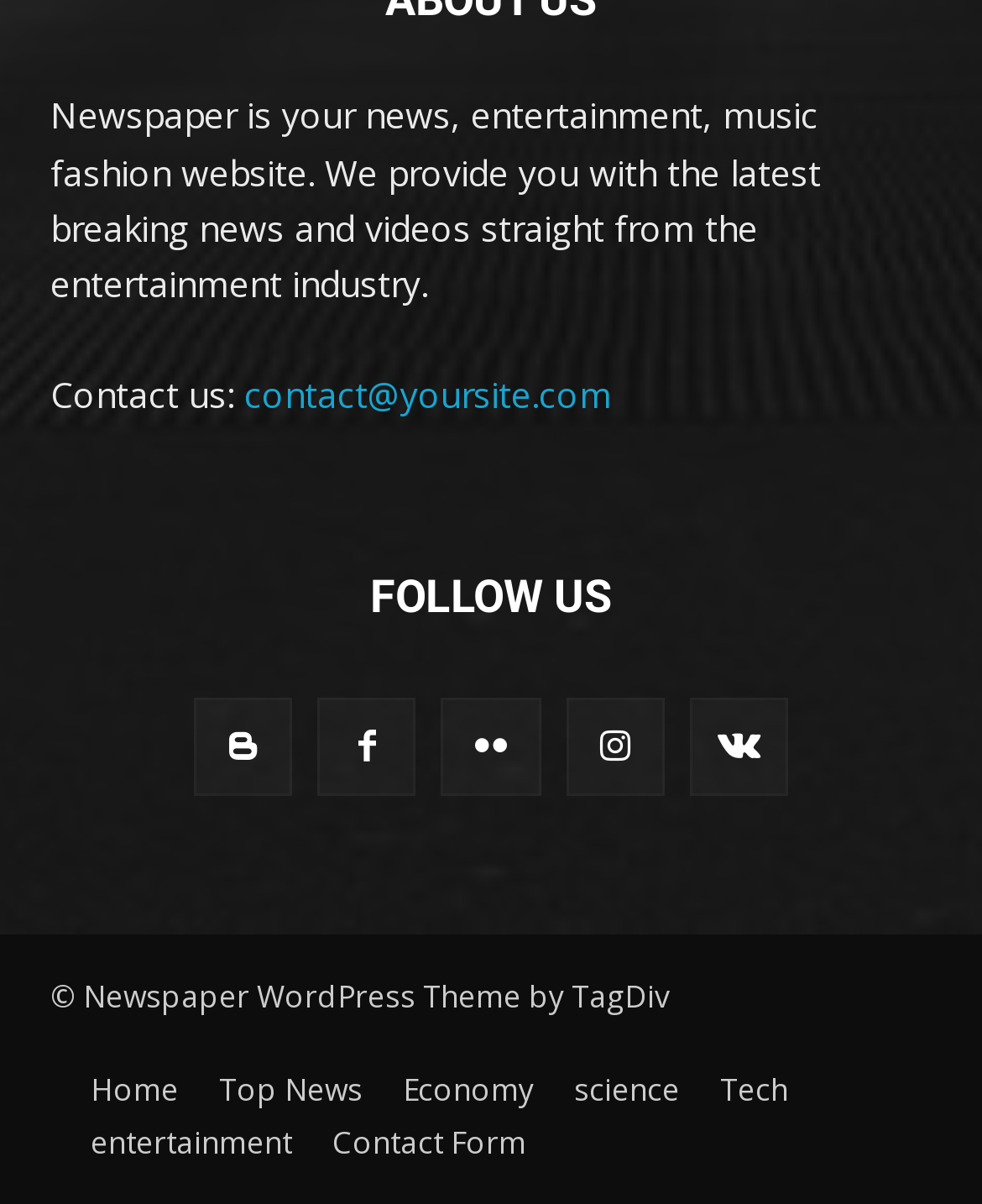What categories of news are available on this website?
Craft a detailed and extensive response to the question.

The webpage has a layout table with six links, each representing a different category of news, including 'Home', 'Top News', 'Economy', 'Science', 'Tech', and 'Entertainment'.